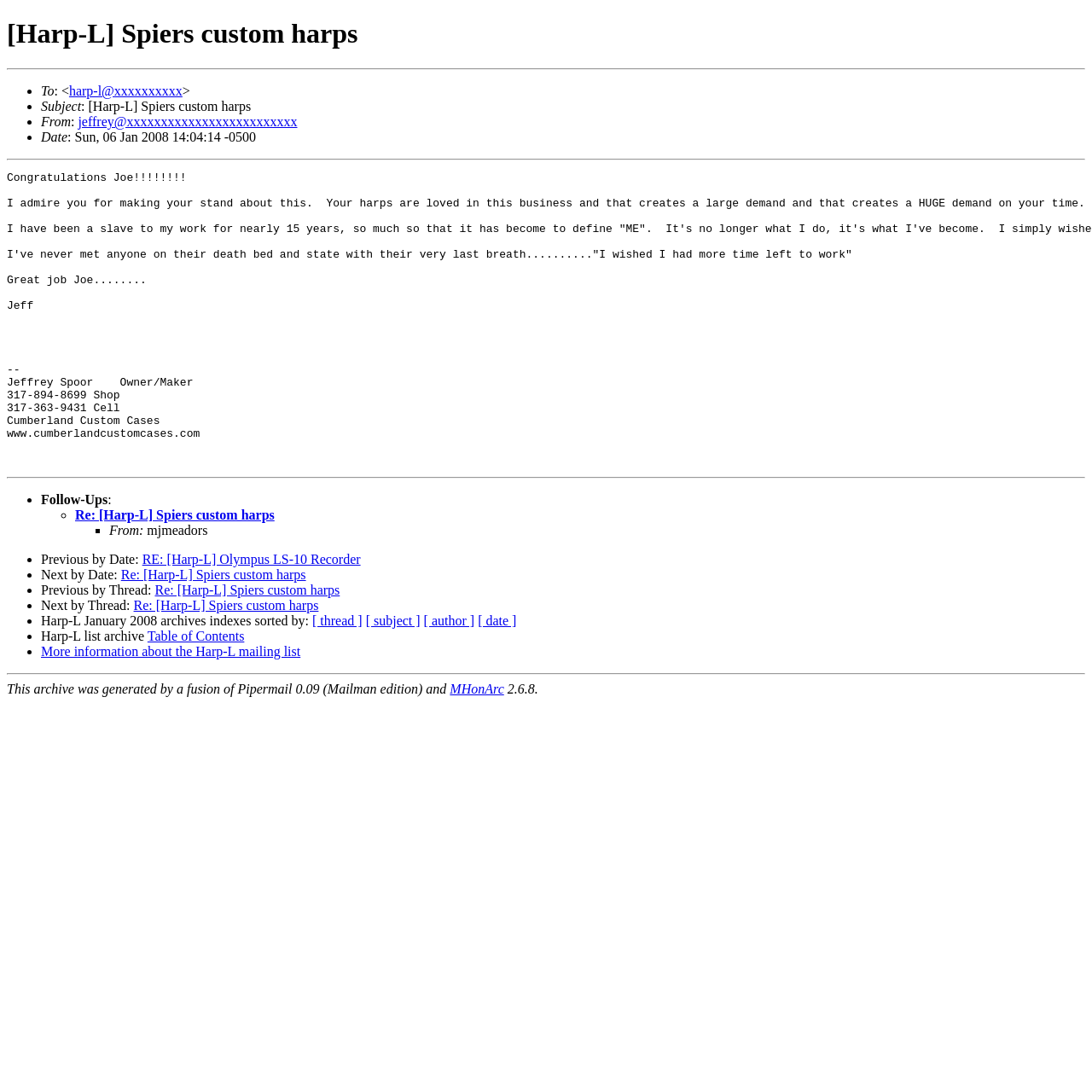Please specify the bounding box coordinates of the area that should be clicked to accomplish the following instruction: "Get more information about the Harp-L mailing list". The coordinates should consist of four float numbers between 0 and 1, i.e., [left, top, right, bottom].

[0.038, 0.59, 0.275, 0.603]